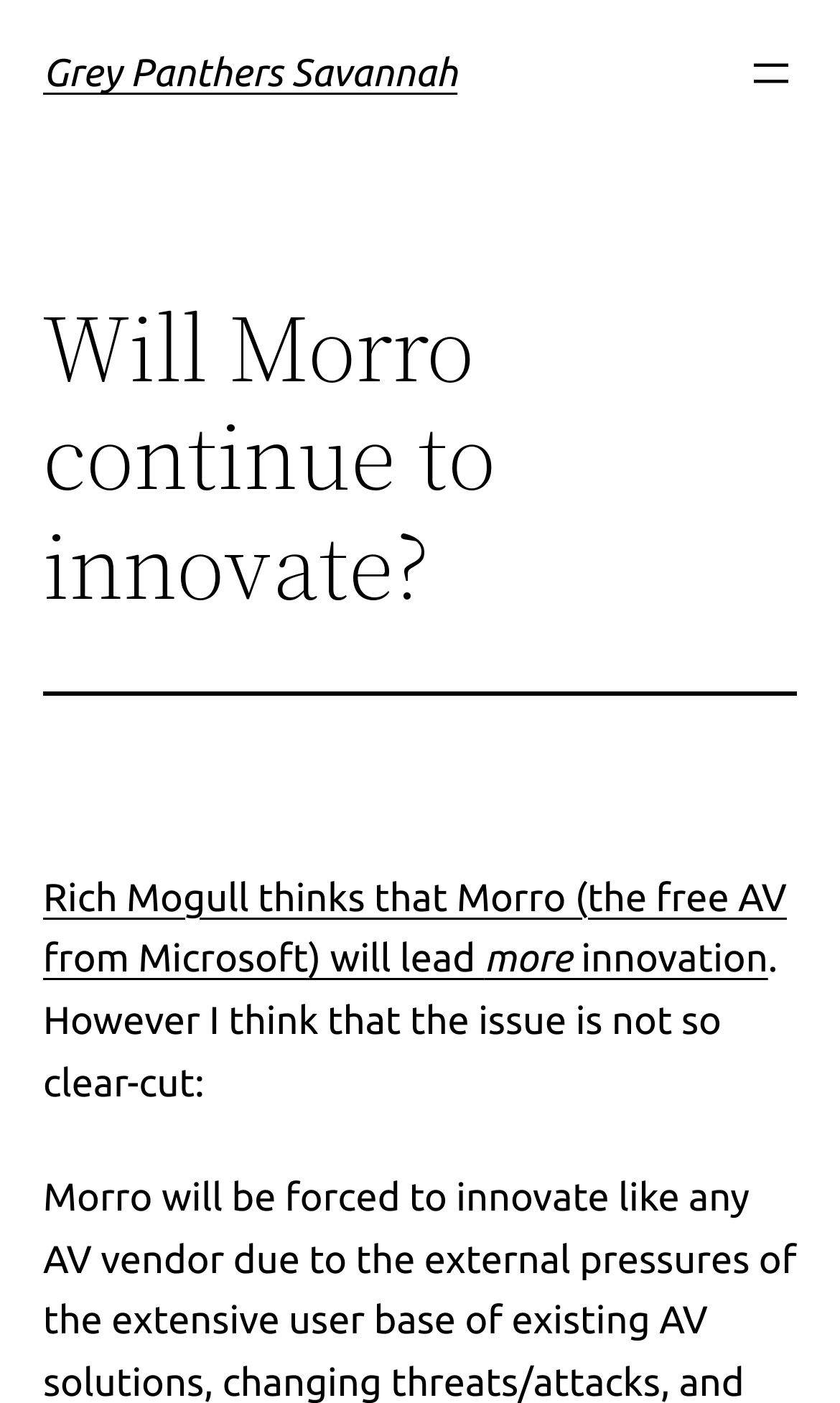Provide the bounding box coordinates of the HTML element this sentence describes: "aria-label="Open menu"". The bounding box coordinates consist of four float numbers between 0 and 1, i.e., [left, top, right, bottom].

[0.887, 0.034, 0.949, 0.071]